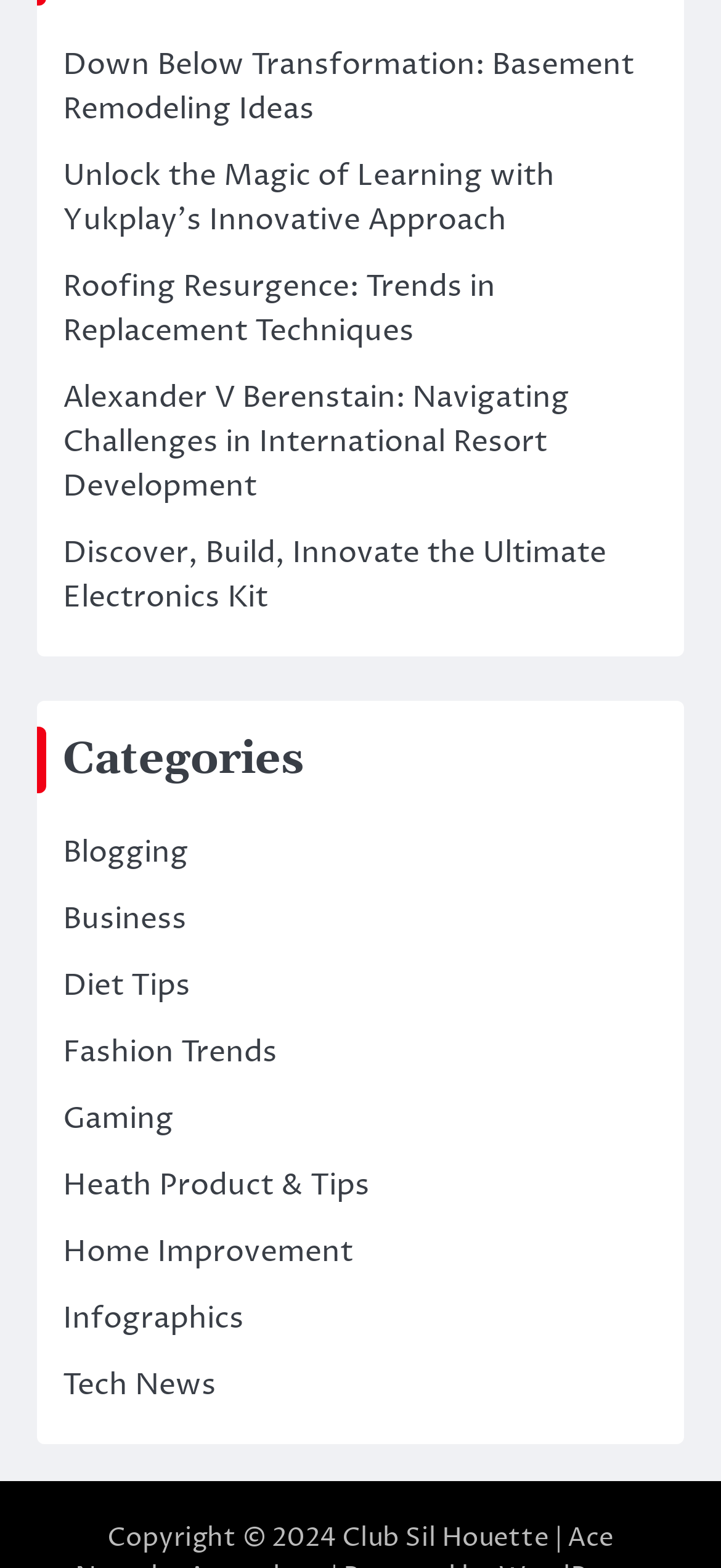Determine the bounding box coordinates for the area that needs to be clicked to fulfill this task: "Browse 'Tech News'". The coordinates must be given as four float numbers between 0 and 1, i.e., [left, top, right, bottom].

[0.087, 0.87, 0.3, 0.896]